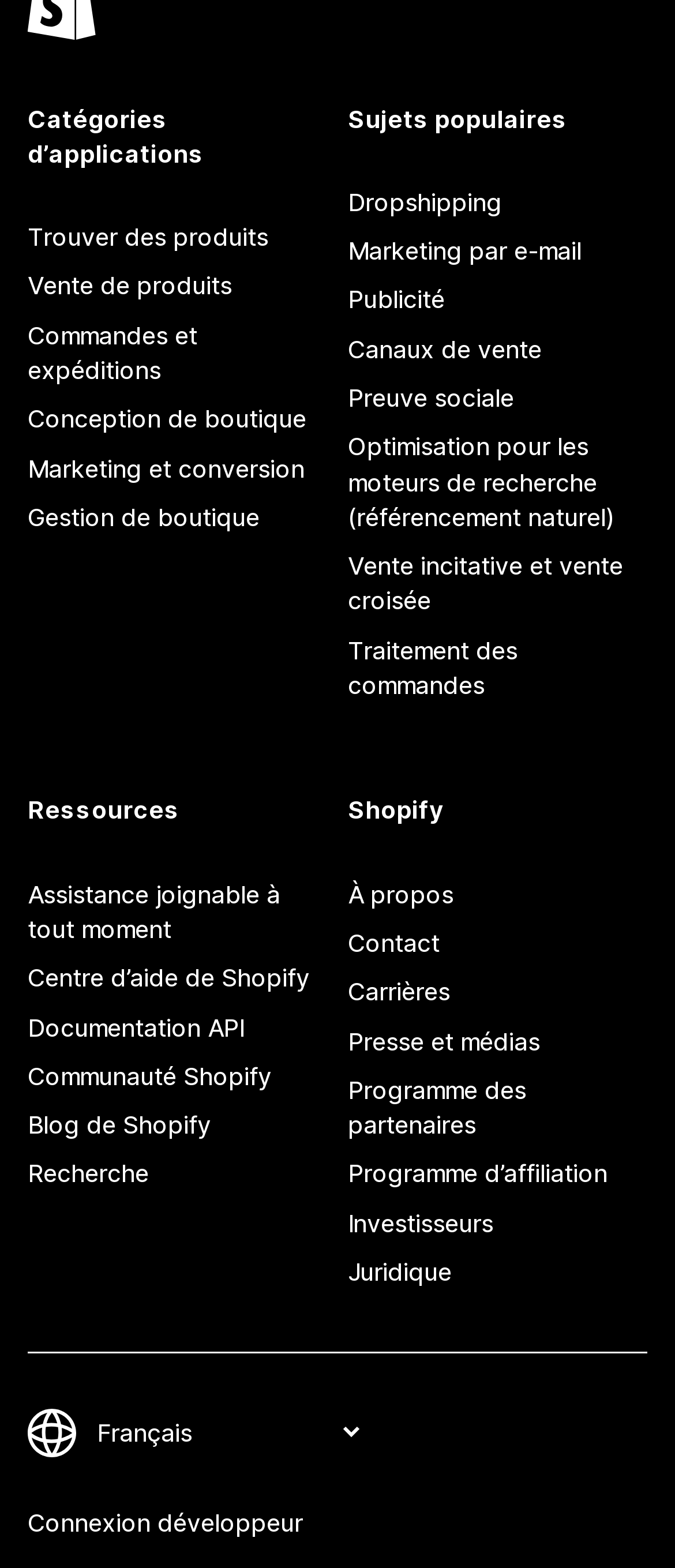Please determine the bounding box coordinates of the area that needs to be clicked to complete this task: 'Get help anytime'. The coordinates must be four float numbers between 0 and 1, formatted as [left, top, right, bottom].

[0.041, 0.555, 0.485, 0.608]